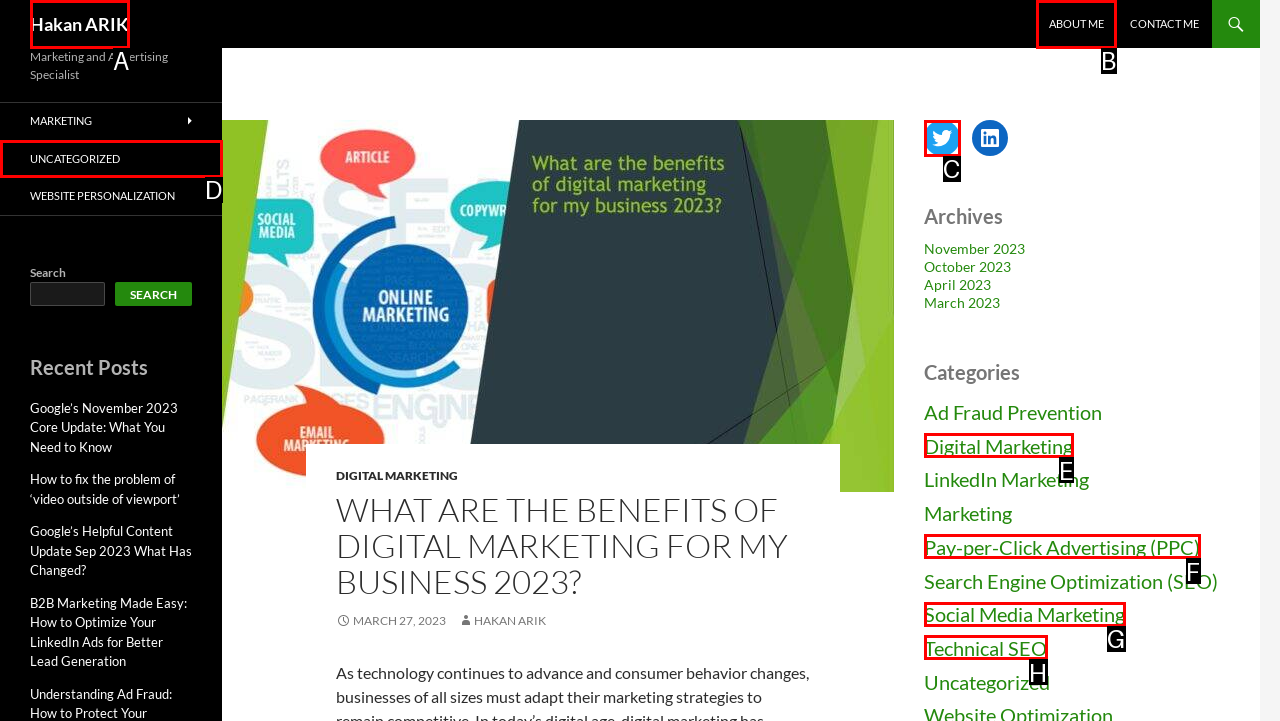Point out the correct UI element to click to carry out this instruction: Click on the ABOUT ME link
Answer with the letter of the chosen option from the provided choices directly.

B